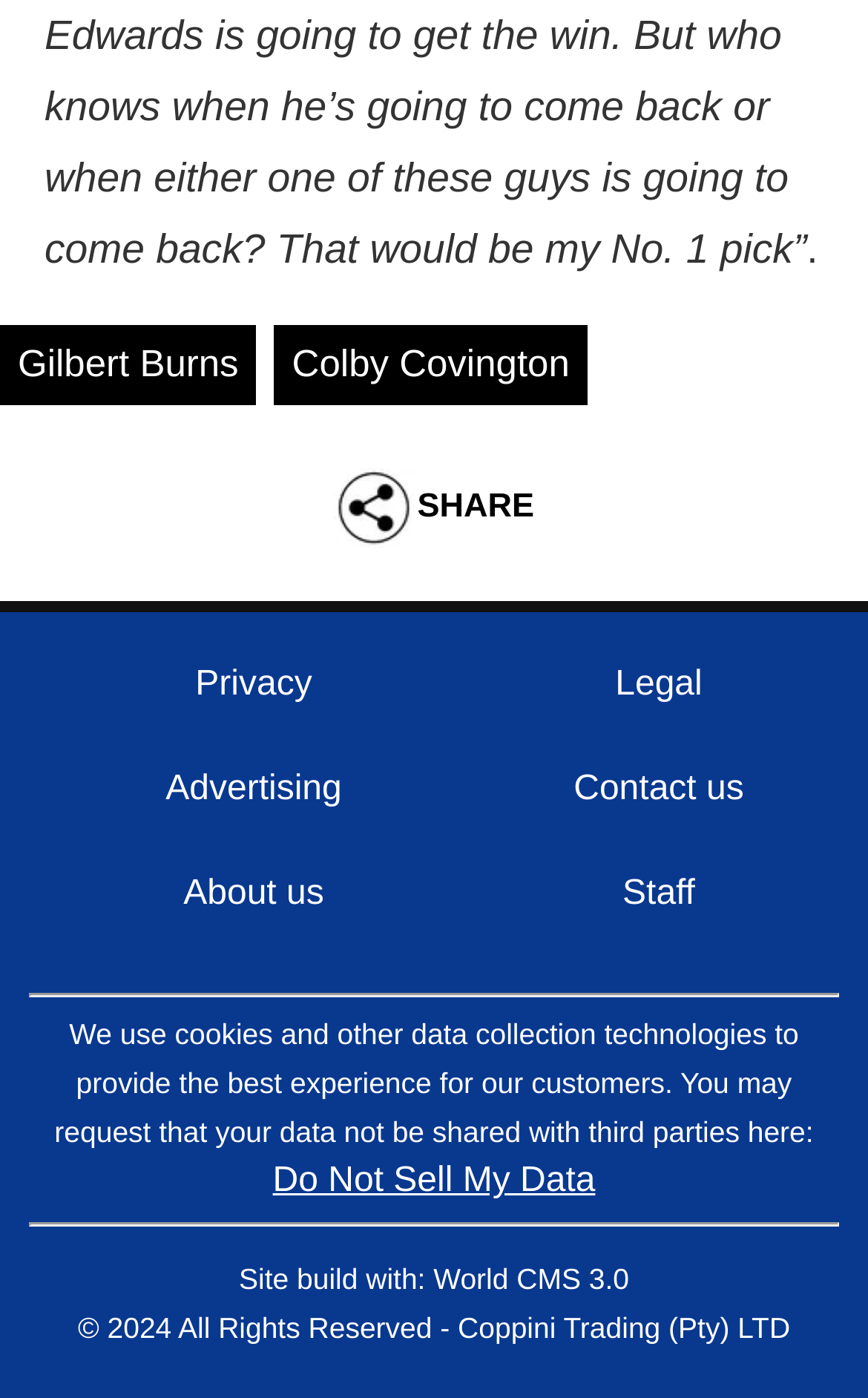From the webpage screenshot, predict the bounding box of the UI element that matches this description: "Dragon Ball".

None